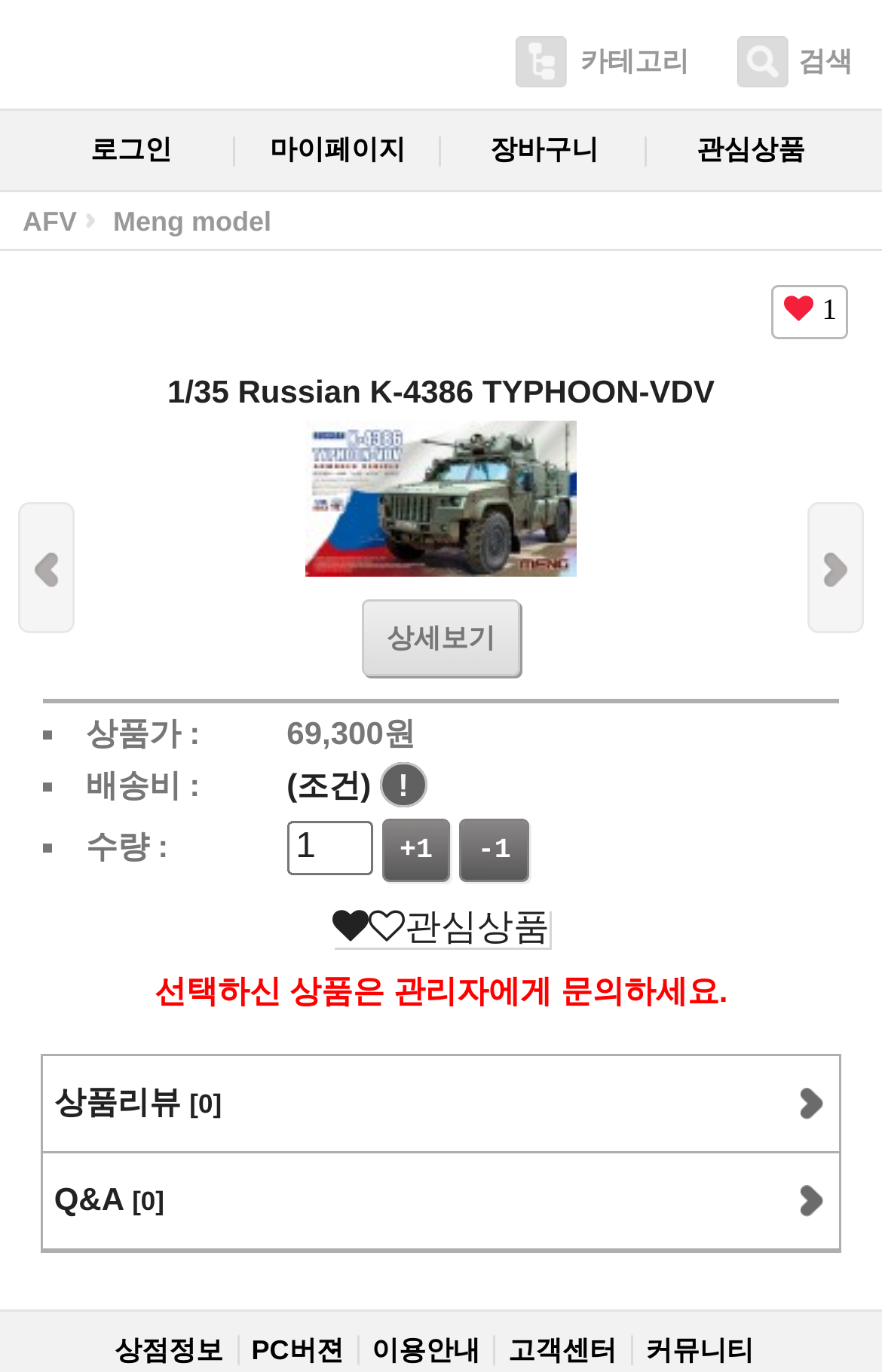What is the category of the product?
Provide a fully detailed and comprehensive answer to the question.

The category of the product can be found in the top section of the webpage, where it is written as a link 'AFV' that categorizes the product.